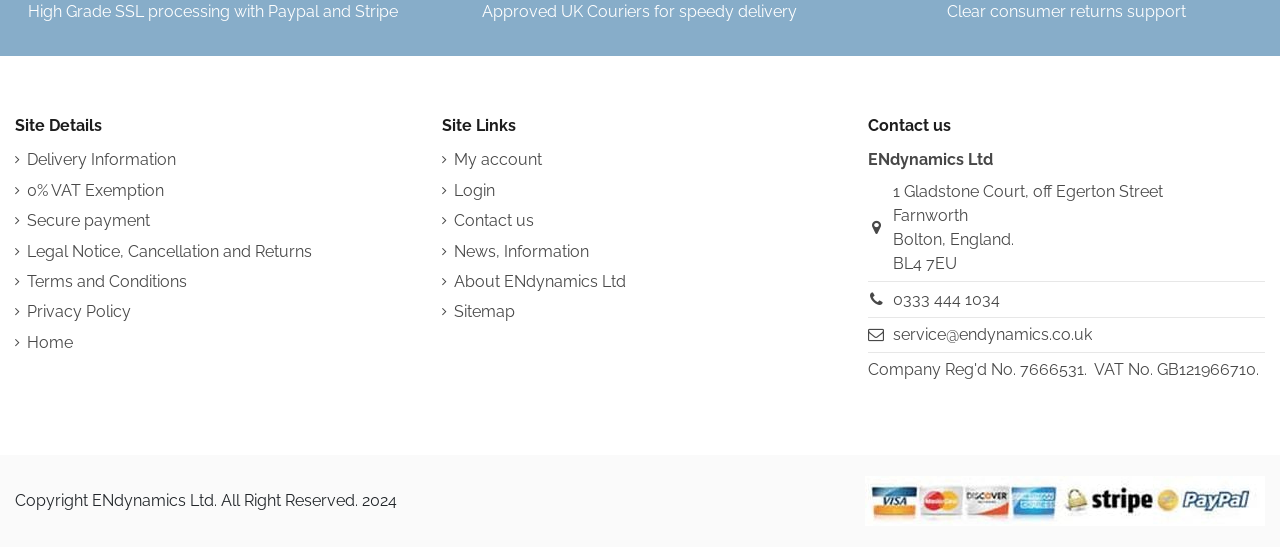What is the year of copyright for the company?
Please answer the question with a single word or phrase, referencing the image.

2024